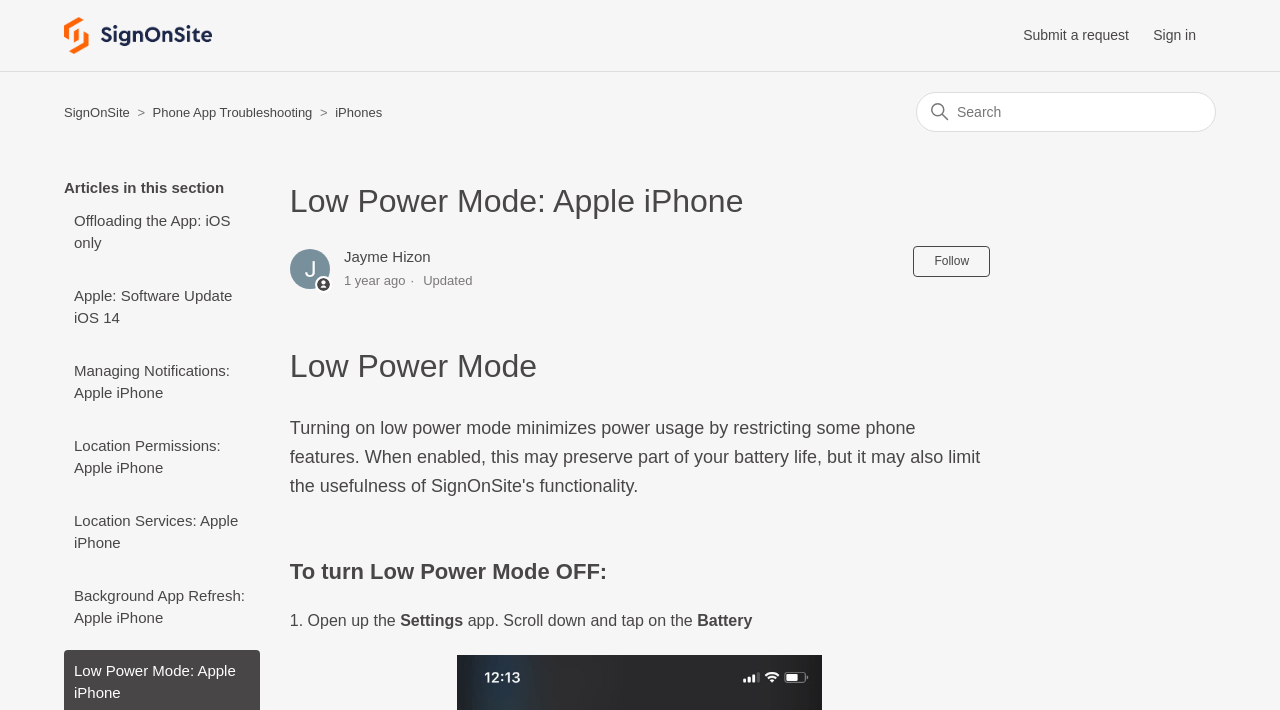For the given element description Offloading the App: iOS only, determine the bounding box coordinates of the UI element. The coordinates should follow the format (top-left x, top-left y, bottom-right x, bottom-right y) and be within the range of 0 to 1.

[0.05, 0.281, 0.203, 0.373]